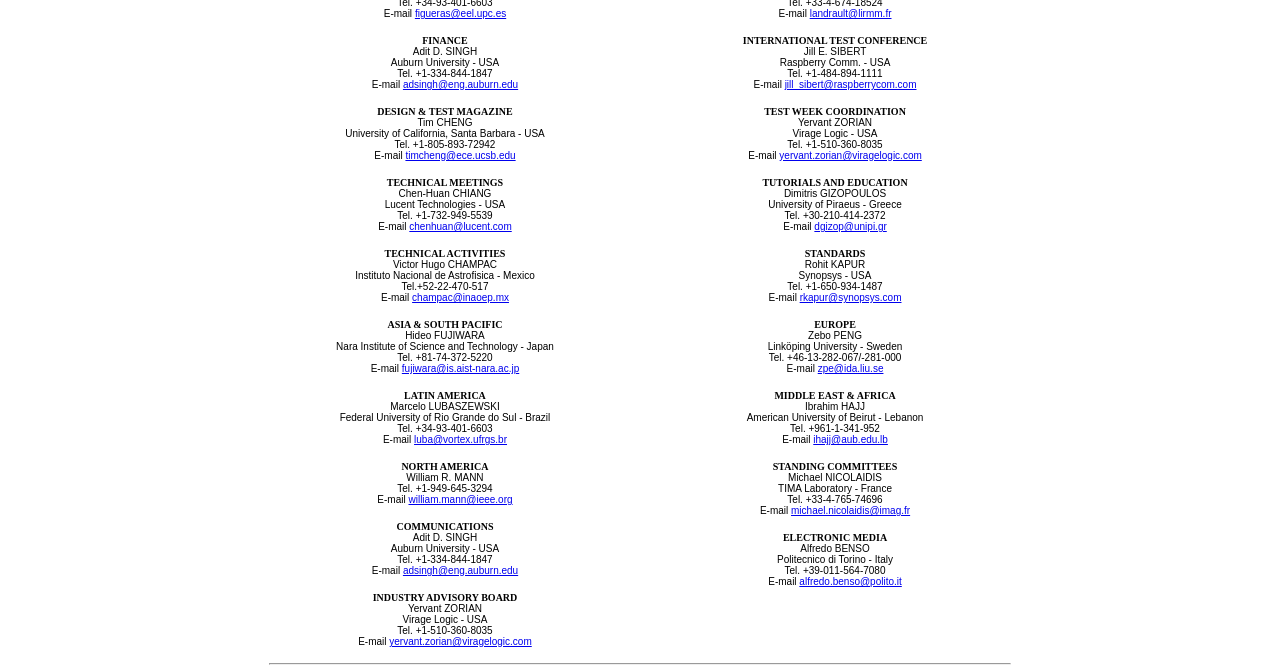Pinpoint the bounding box coordinates of the area that should be clicked to complete the following instruction: "Contact Tim CHENG via email". The coordinates must be given as four float numbers between 0 and 1, i.e., [left, top, right, bottom].

[0.317, 0.224, 0.403, 0.24]